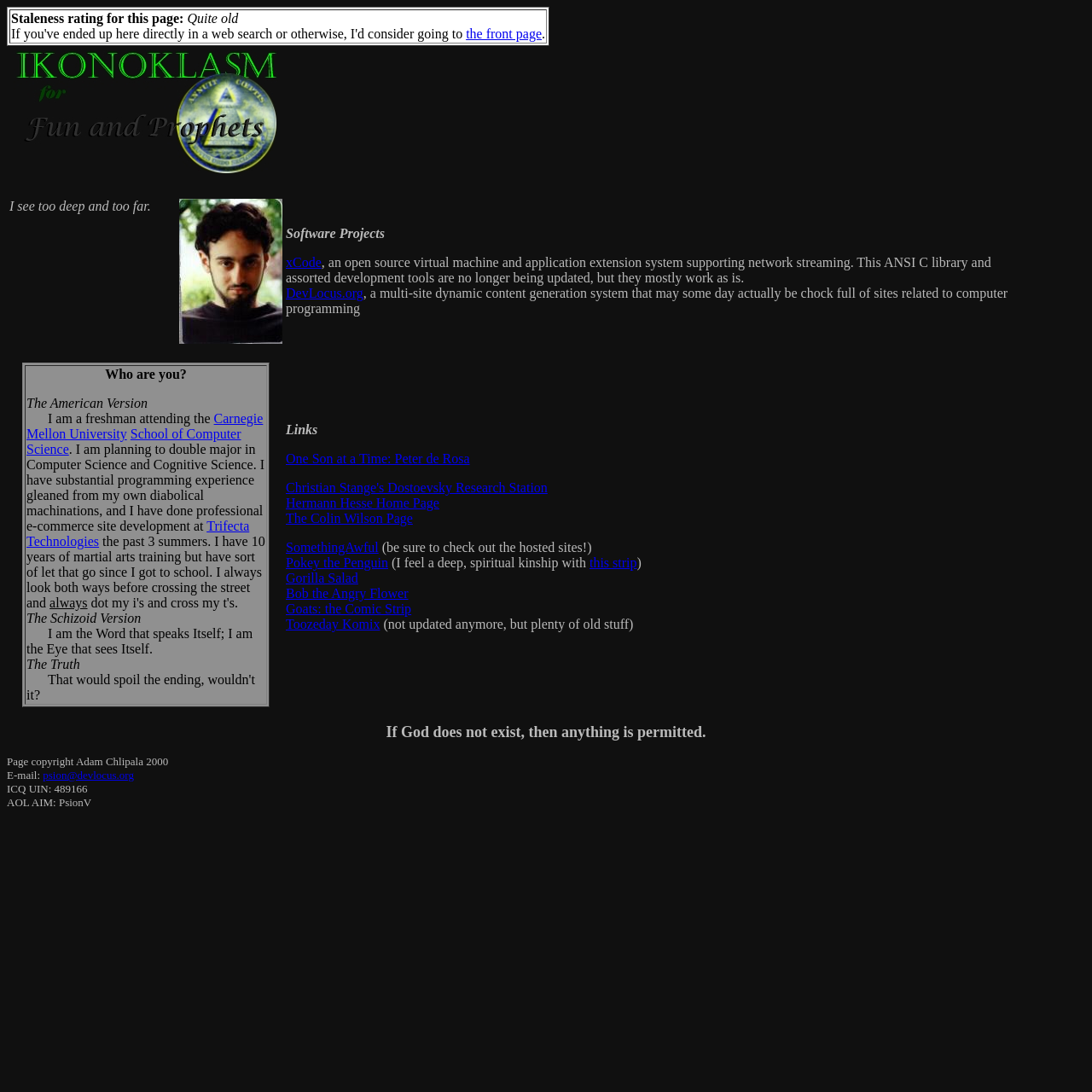Identify the bounding box coordinates for the element you need to click to achieve the following task: "Send an email to psion@devlocus.org". The coordinates must be four float values ranging from 0 to 1, formatted as [left, top, right, bottom].

[0.039, 0.704, 0.123, 0.716]